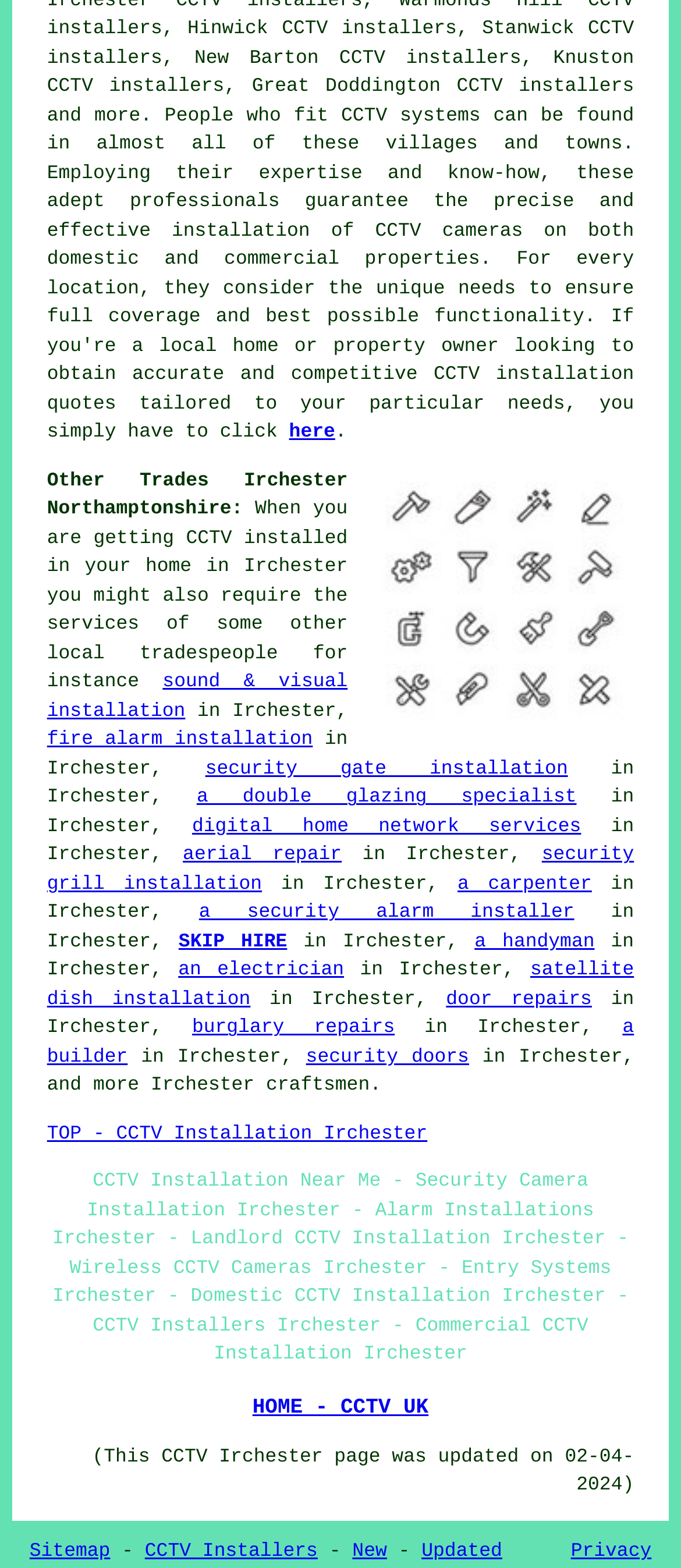Bounding box coordinates are specified in the format (top-left x, top-left y, bottom-right x, bottom-right y). All values are floating point numbers bounded between 0 and 1. Please provide the bounding box coordinate of the region this sentence describes: security gate installation

[0.301, 0.484, 0.834, 0.498]